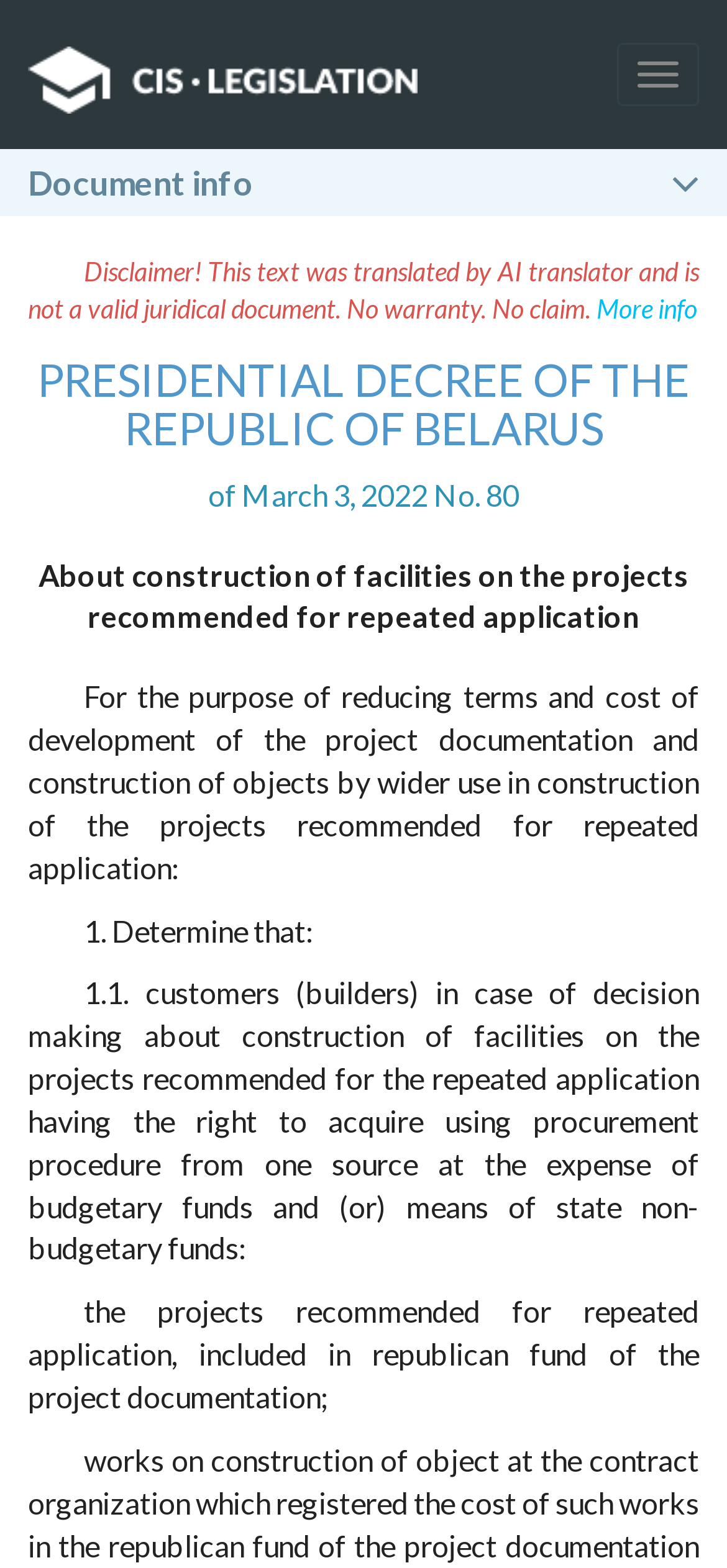Create a detailed summary of the webpage's content and design.

The webpage appears to be a document or a decree from the Republic of Belarus, specifically Presidential Decree No. 80, dated March 3, 2022, regarding the construction of facilities on projects recommended for repeated application.

At the top-right corner, there is a button labeled "Toggle navigation". Below it, on the top-left corner, there is a link to "CIS Legislation" accompanied by an image. Next to it, there is a button labeled "Document info" with an icon.

Below these elements, there is a disclaimer notice stating that the text was translated by an AI translator and is not a valid juridical document, with a link to "More info" at the end.

The main content of the decree starts with a heading "PRESIDENTIAL DECREE OF THE REPUBLIC OF BELARUS" followed by the date and number of the decree. The decree's title, "About construction of facilities on the projects recommended for repeated application", is written below.

The decree's content is divided into sections, with the first section starting with "For the purpose of reducing terms and cost of development of the project documentation and construction of objects by wider use in construction of the projects recommended for repeated application:". This section is followed by a series of paragraphs, each with a number, detailing the decree's provisions.

There are a total of 5 buttons, 2 links, 1 image, and 7 static text elements on the webpage. The layout is organized, with clear headings and concise text, making it easy to read and understand the decree's content.